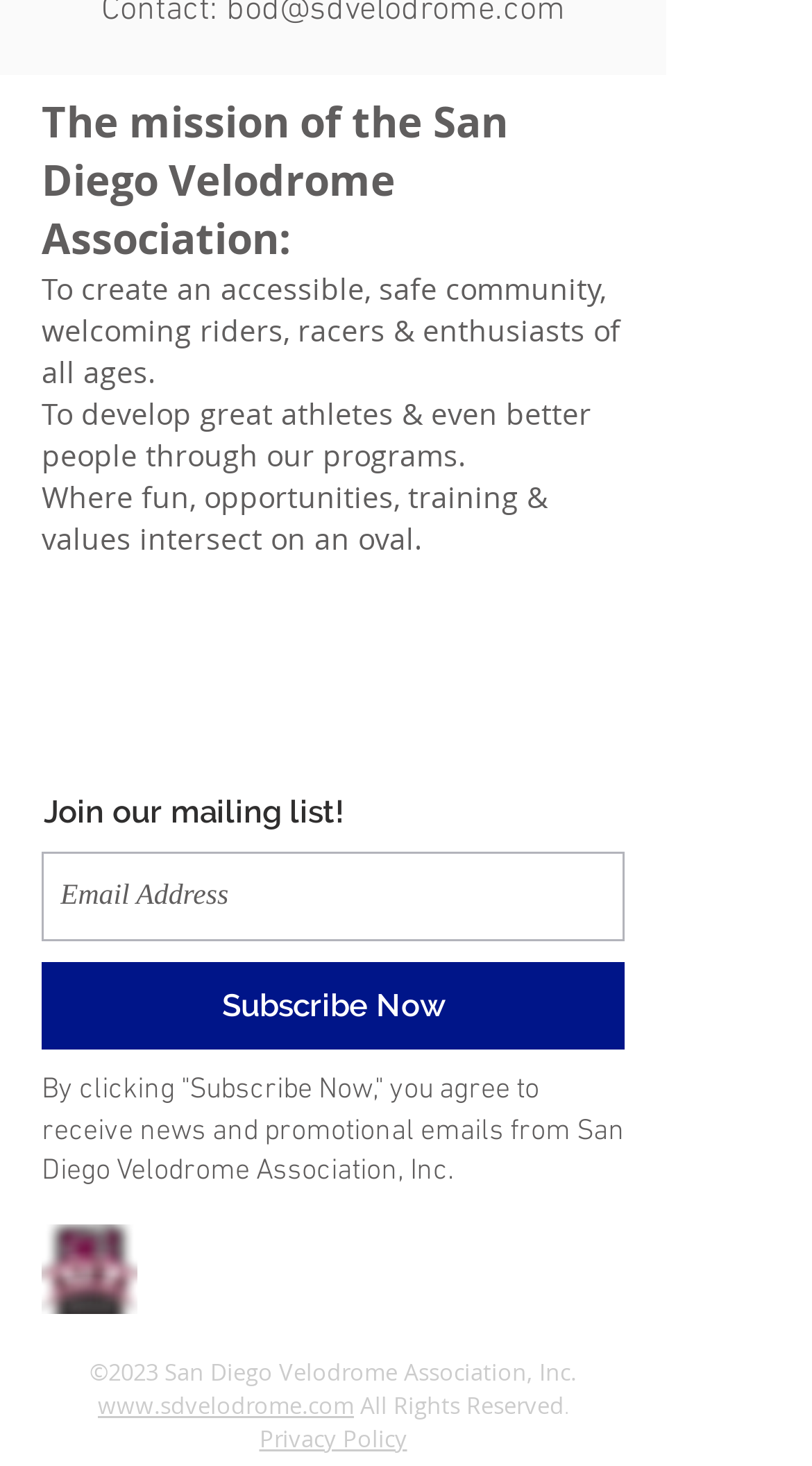Using the provided element description "aria-label="Instagram - Black Circle"", determine the bounding box coordinates of the UI element.

[0.692, 0.841, 0.782, 0.891]